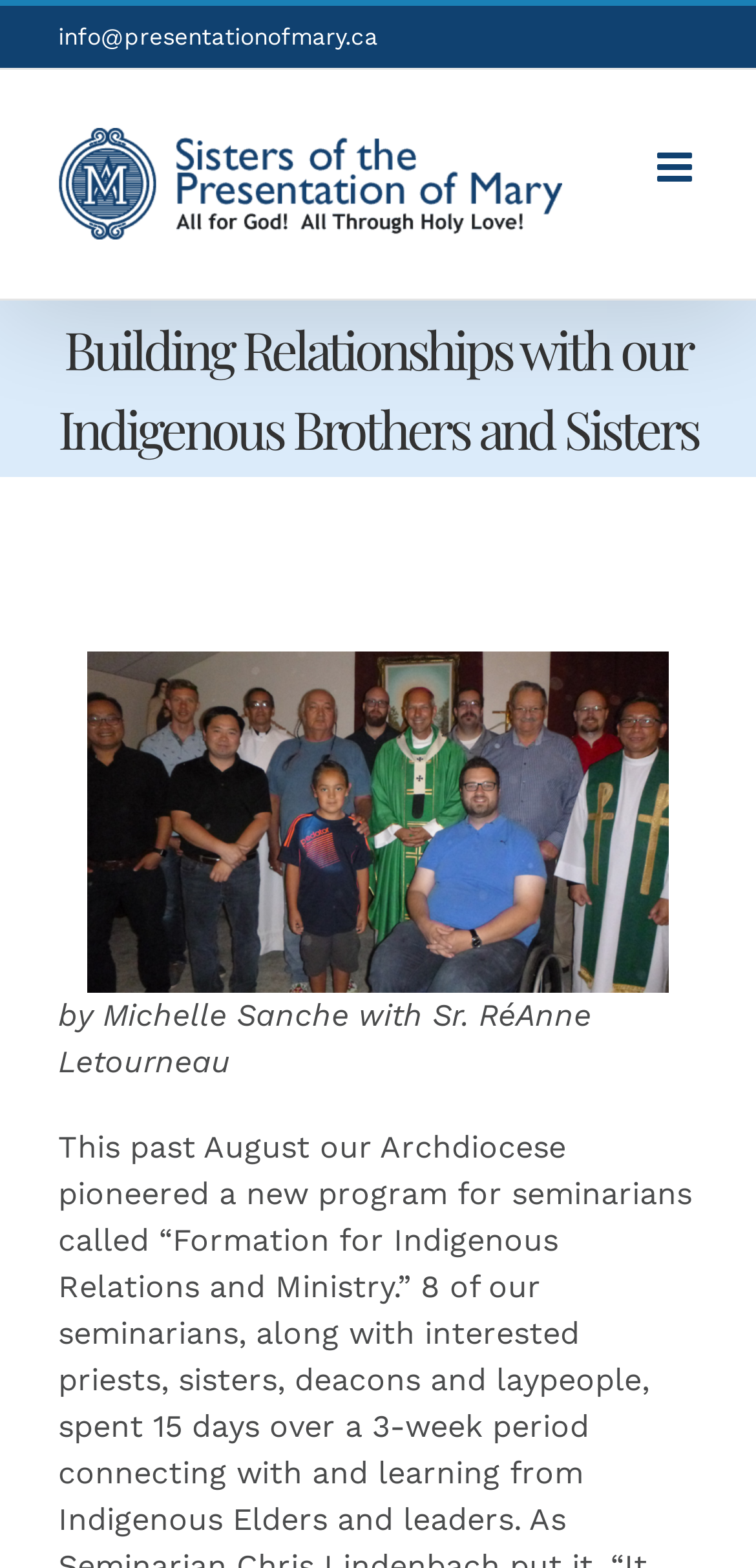Locate the primary heading on the webpage and return its text.

Building Relationships with our Indigenous Brothers and Sisters